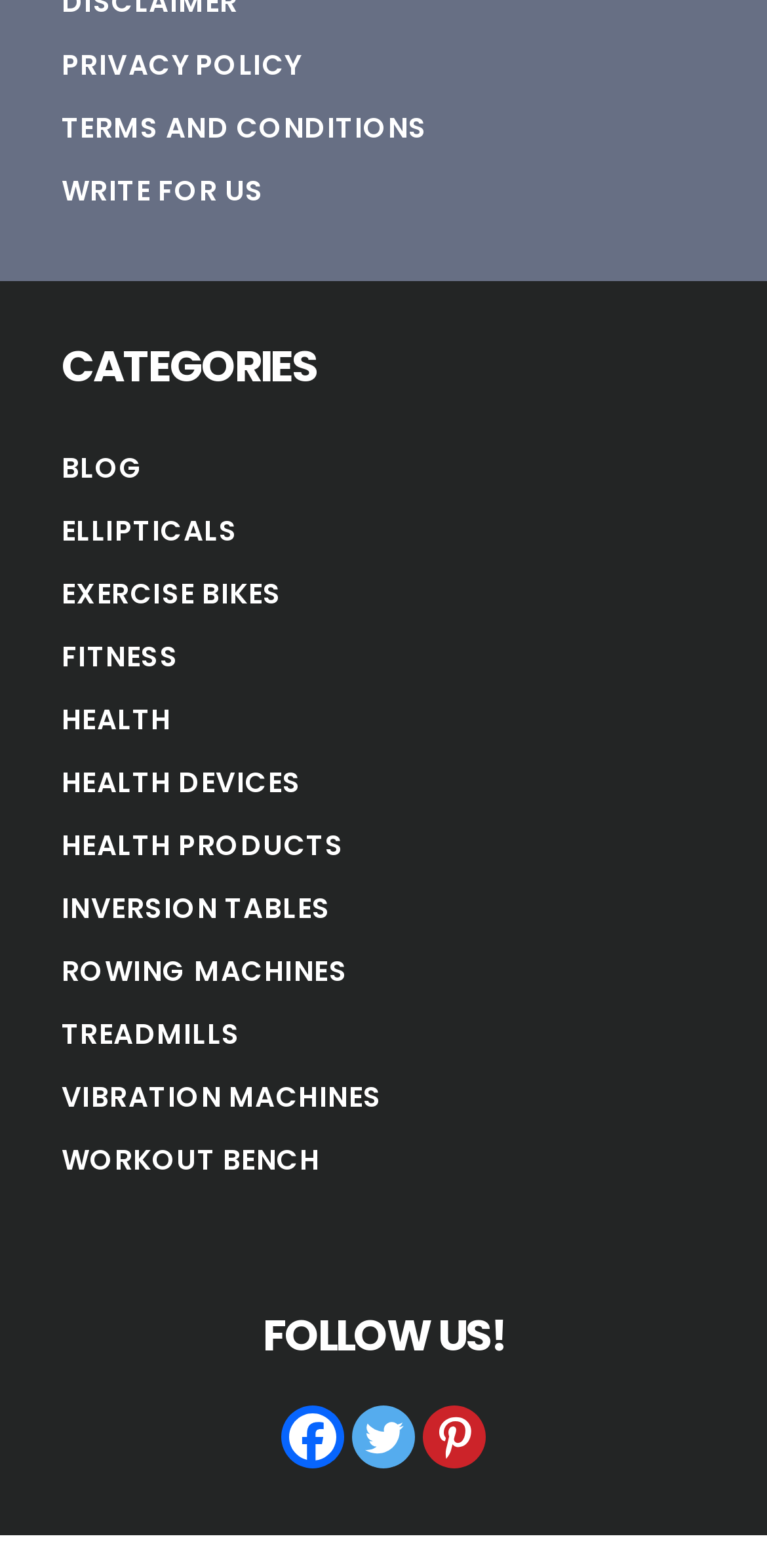Locate the coordinates of the bounding box for the clickable region that fulfills this instruction: "Explore elliptical machines".

[0.08, 0.325, 0.309, 0.35]